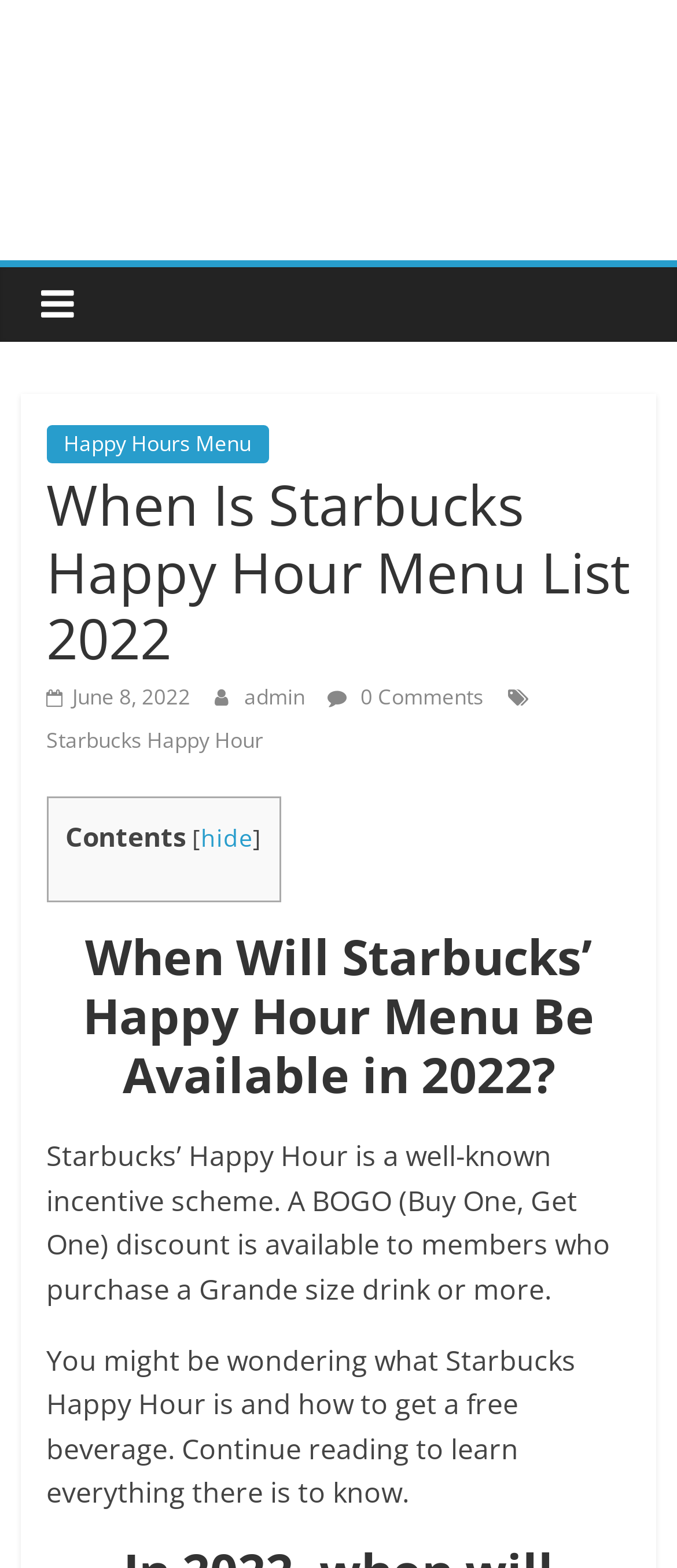From the webpage screenshot, identify the region described by Happy Hours Menu. Provide the bounding box coordinates as (top-left x, top-left y, bottom-right x, bottom-right y), with each value being a floating point number between 0 and 1.

[0.068, 0.271, 0.397, 0.296]